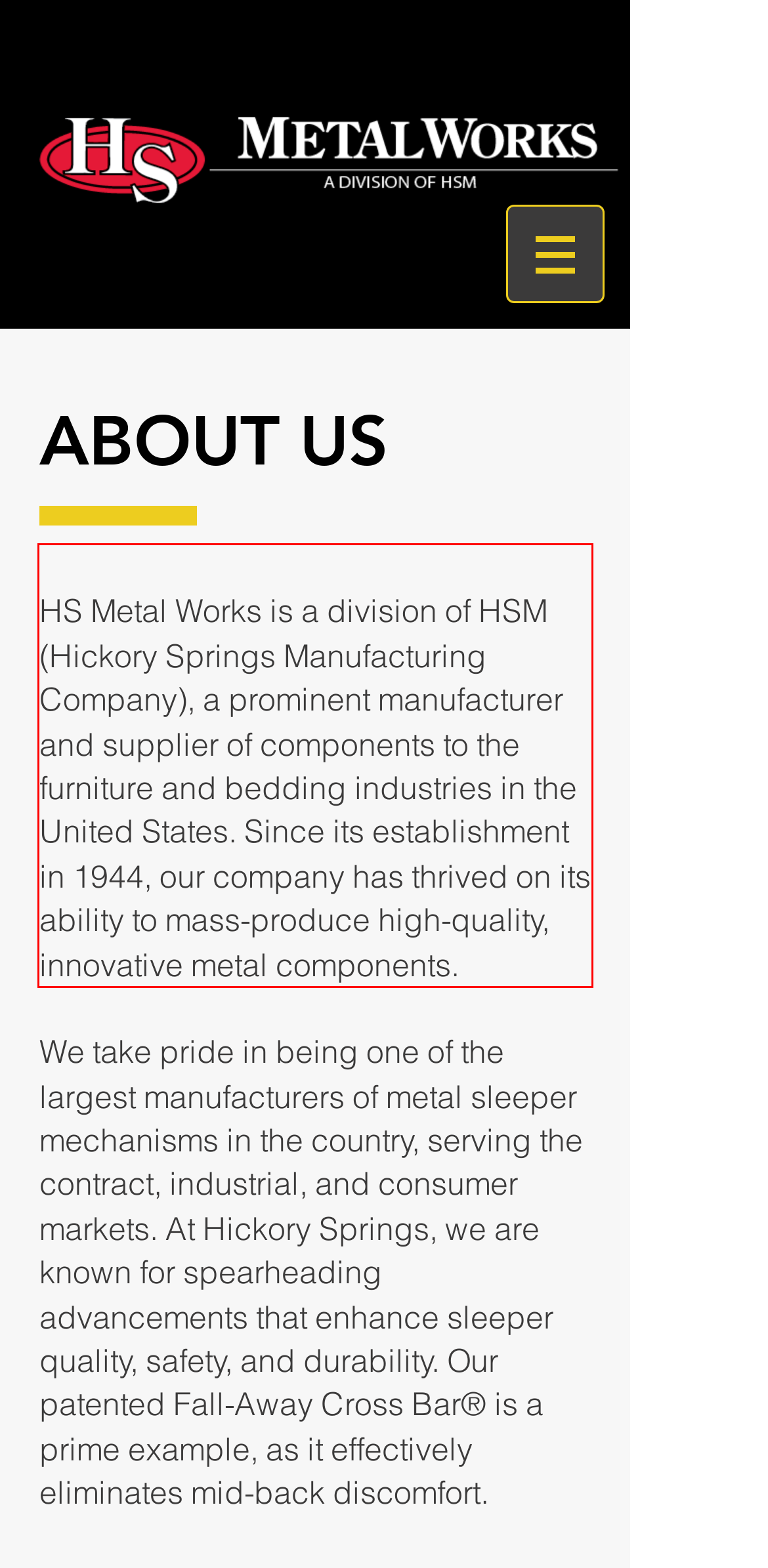Given a screenshot of a webpage, locate the red bounding box and extract the text it encloses.

HS Metal Works is a division of HSM (Hickory Springs Manufacturing Company), a prominent manufacturer and supplier of components to the furniture and bedding industries in the United States. Since its establishment in 1944, our company has thrived on its ability to mass-produce high-quality, innovative metal components.